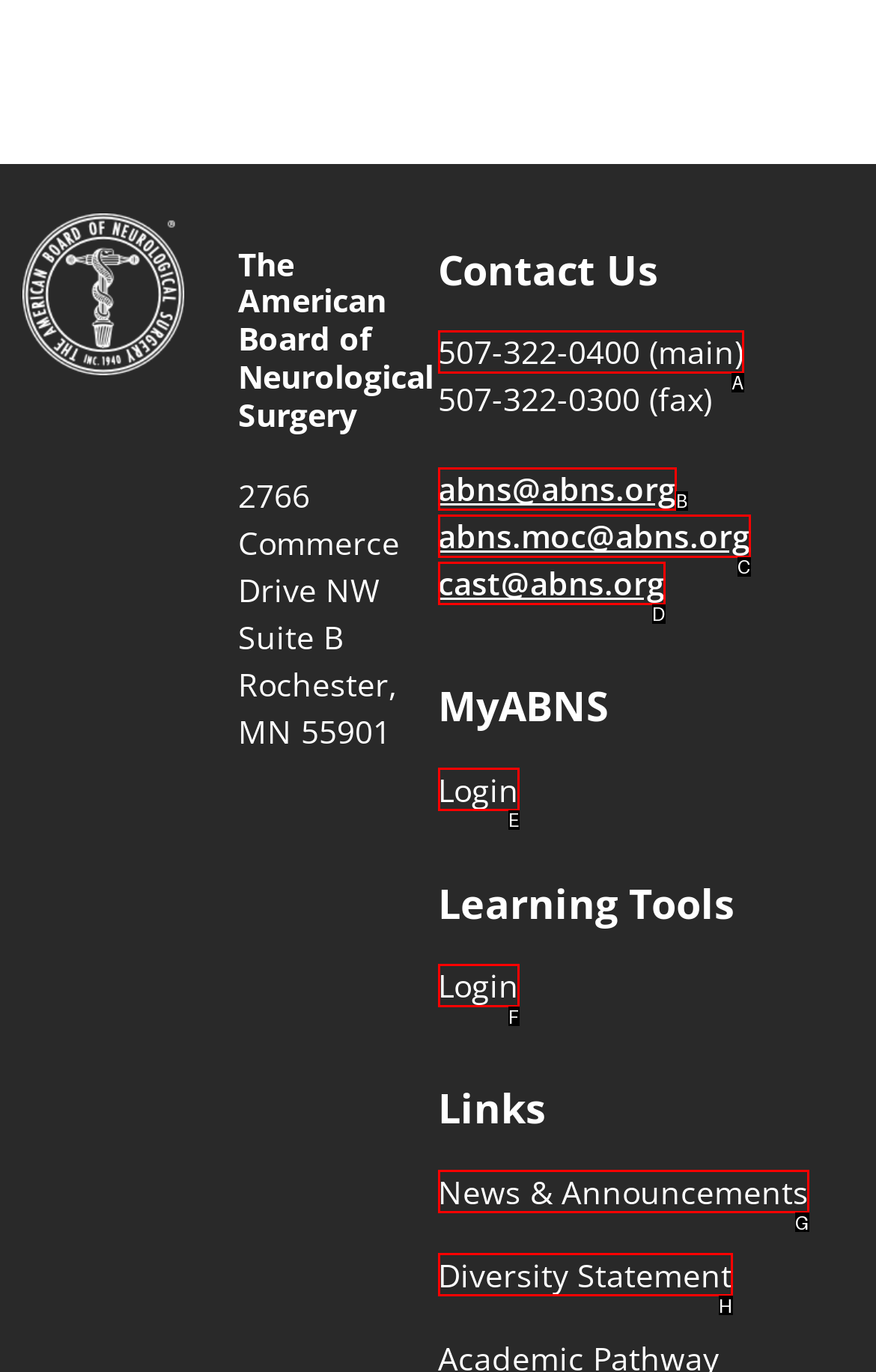Determine which option fits the following description: Diversity Statement
Answer with the corresponding option's letter directly.

H